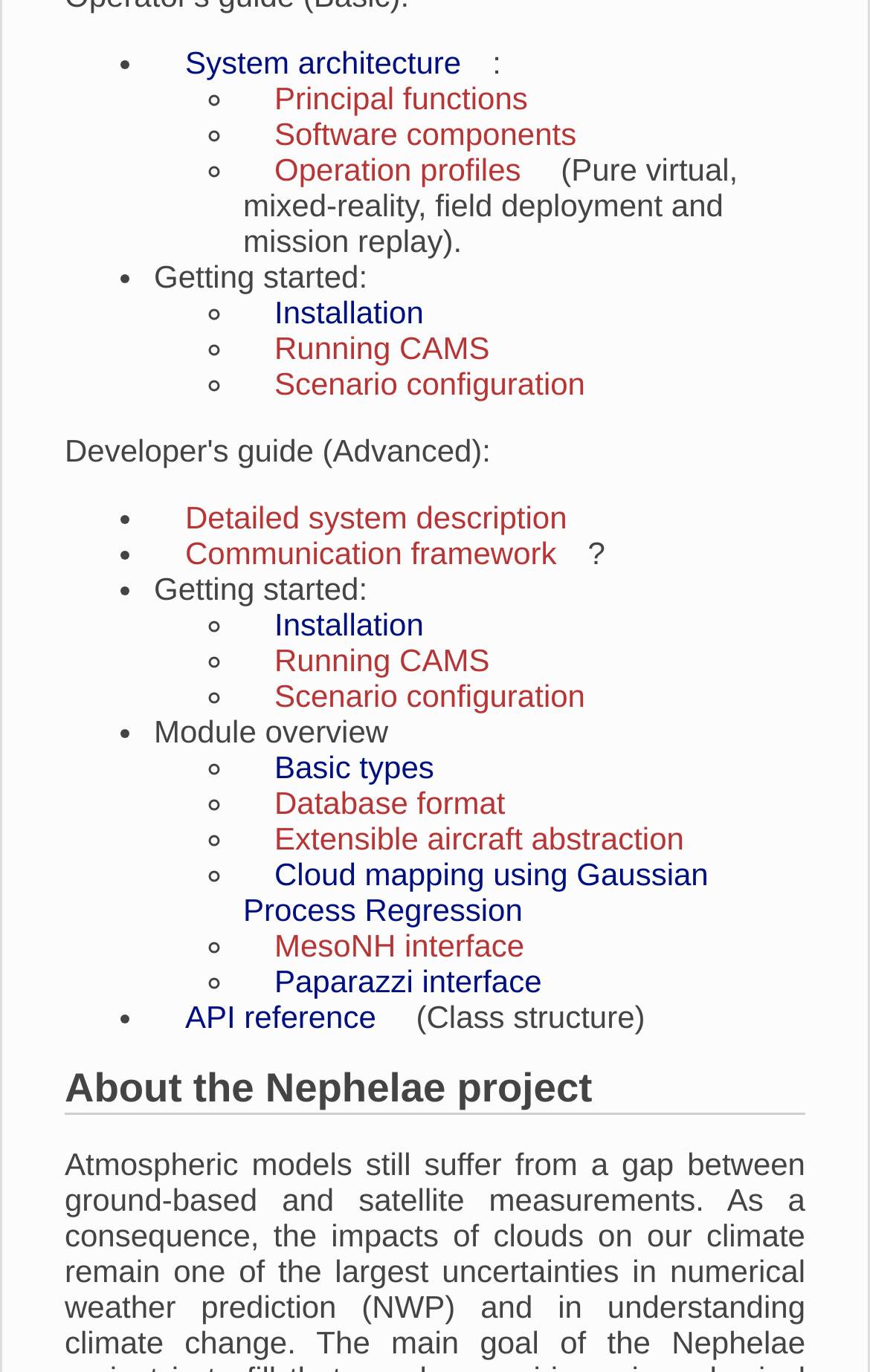Please identify the bounding box coordinates of the element's region that needs to be clicked to fulfill the following instruction: "Buy the domain now". The bounding box coordinates should consist of four float numbers between 0 and 1, i.e., [left, top, right, bottom].

None